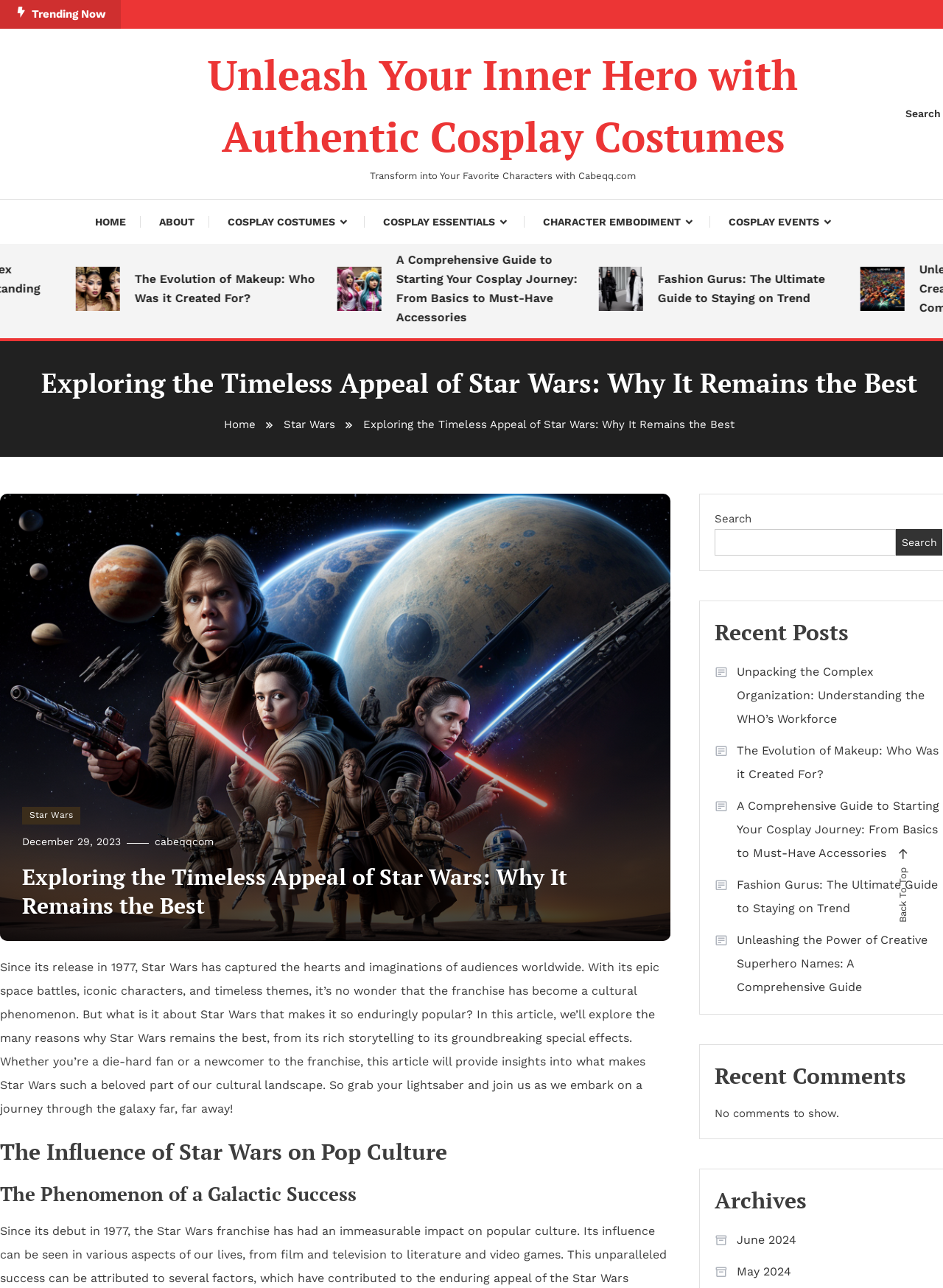Please determine the bounding box coordinates of the element to click in order to execute the following instruction: "Go to the 'Star Wars' page". The coordinates should be four float numbers between 0 and 1, specified as [left, top, right, bottom].

[0.3, 0.325, 0.355, 0.335]